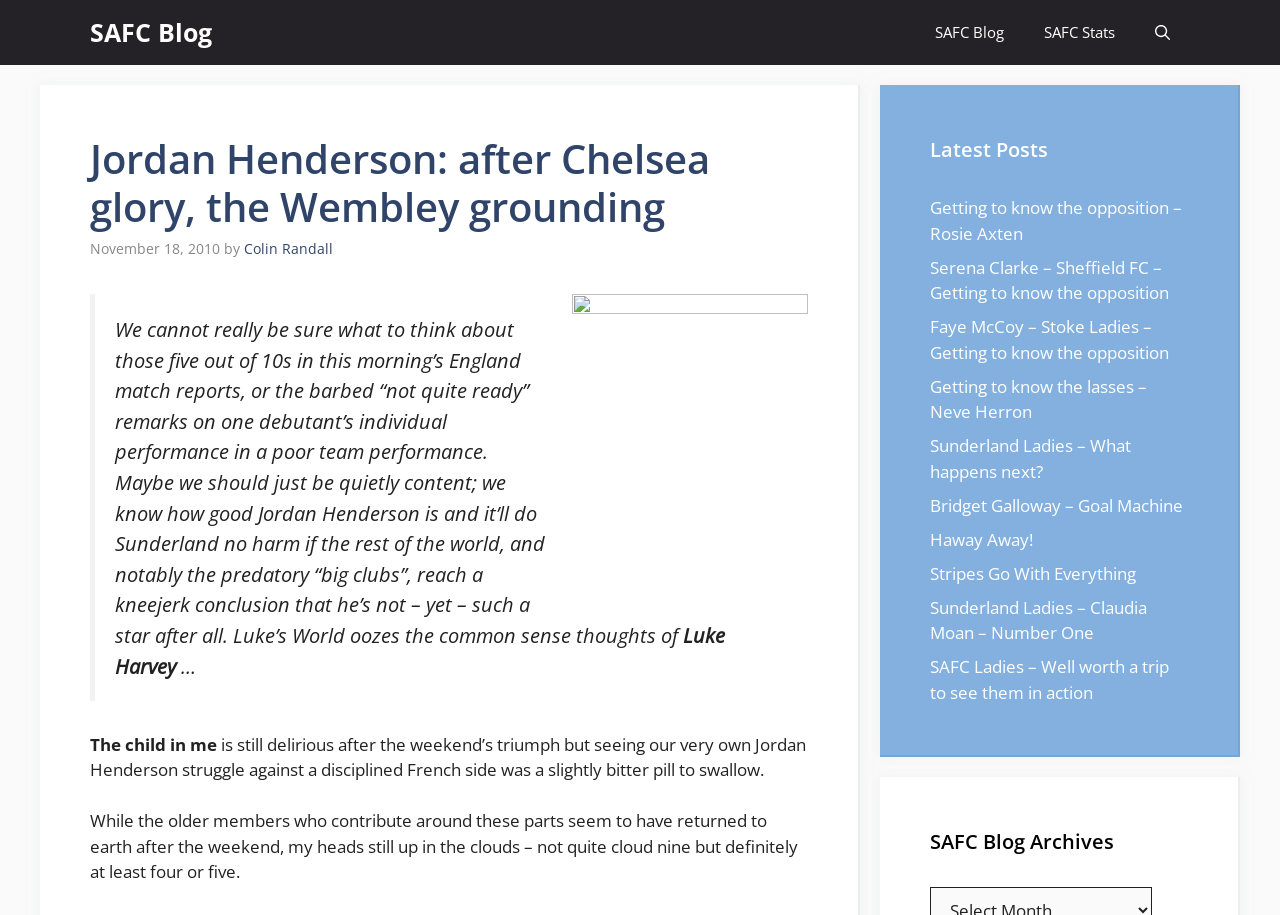Detail the various sections and features of the webpage.

The webpage is a blog post about Jordan Henderson, a soccer player, with a focus on his recent performance. At the top of the page, there is a navigation bar with links to "SAFC Blog", "SAFC Stats", and "Open Search Bar". Below the navigation bar, there is a header section with the title "Jordan Henderson: after Chelsea glory, the Wembley grounding" and a timestamp "November 18, 2010". 

The main content of the page is a blockquote with a long paragraph discussing Jordan Henderson's performance and the author's thoughts on it. The paragraph is attributed to "Luke Harvey" and mentions another blog post by "Luke's World". 

Below the blockquote, there are three short paragraphs of text, which appear to be the author's personal thoughts and reflections on Jordan Henderson's performance. The text is written in a casual and conversational tone.

To the right of the main content, there is a sidebar with a heading "Latest Posts" and a list of links to other blog posts, including "Getting to know the opposition – Rosie Axten", "Sunderland Ladies – What happens next?", and "Stripes Go With Everything". Below the list of links, there is another heading "SAFC Blog Archives".